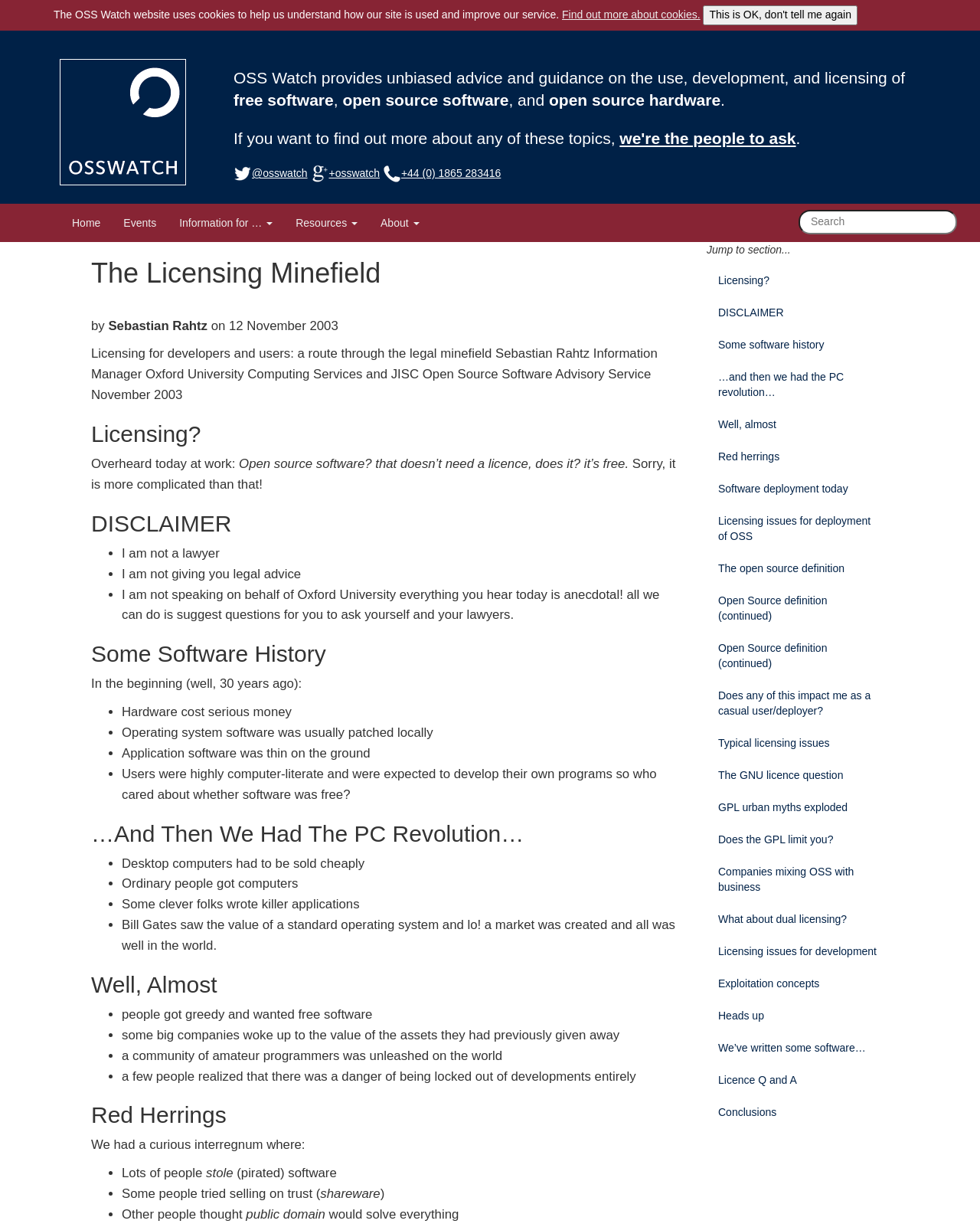Identify the bounding box coordinates for the element you need to click to achieve the following task: "Click on the Home link". Provide the bounding box coordinates as four float numbers between 0 and 1, in the form [left, top, right, bottom].

[0.073, 0.166, 0.114, 0.197]